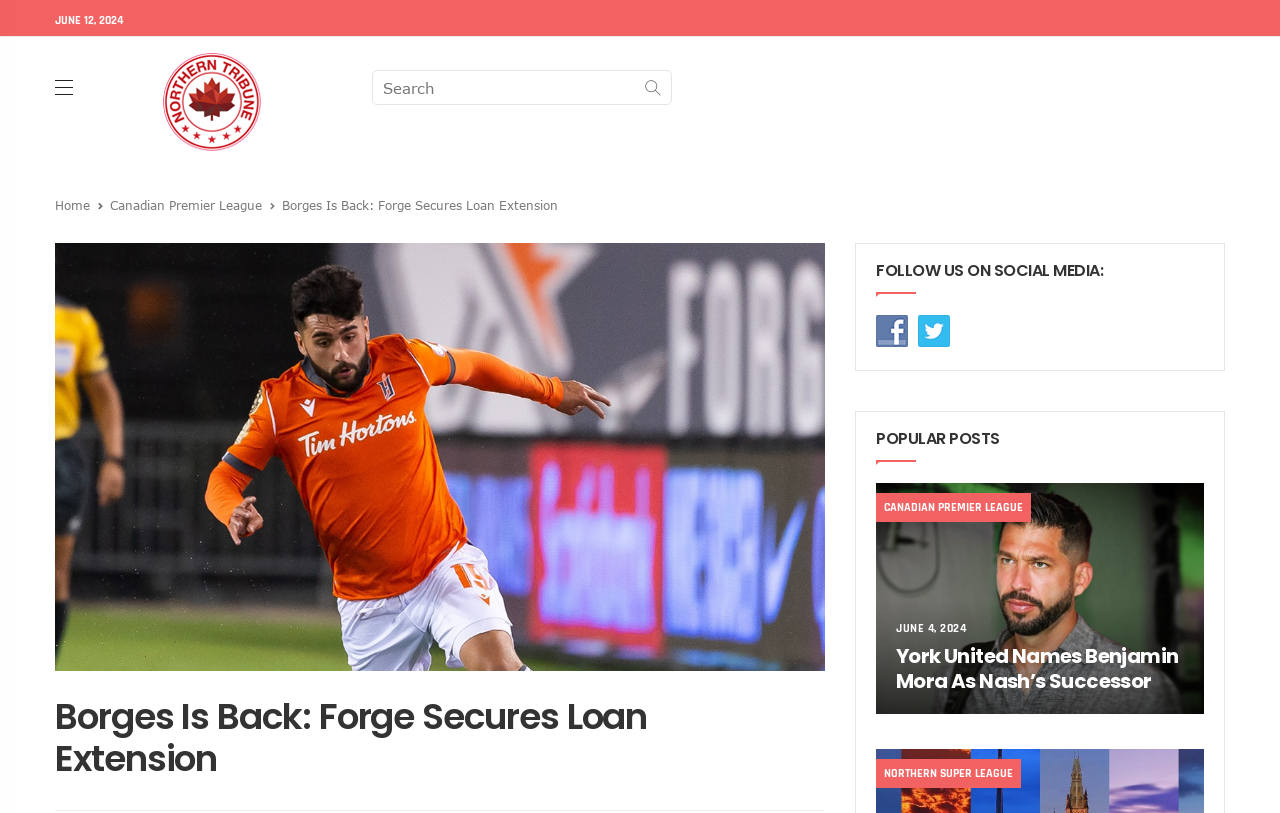Please predict the bounding box coordinates of the element's region where a click is necessary to complete the following instruction: "search for something". The coordinates should be represented by four float numbers between 0 and 1, i.e., [left, top, right, bottom].

[0.291, 0.087, 0.524, 0.129]